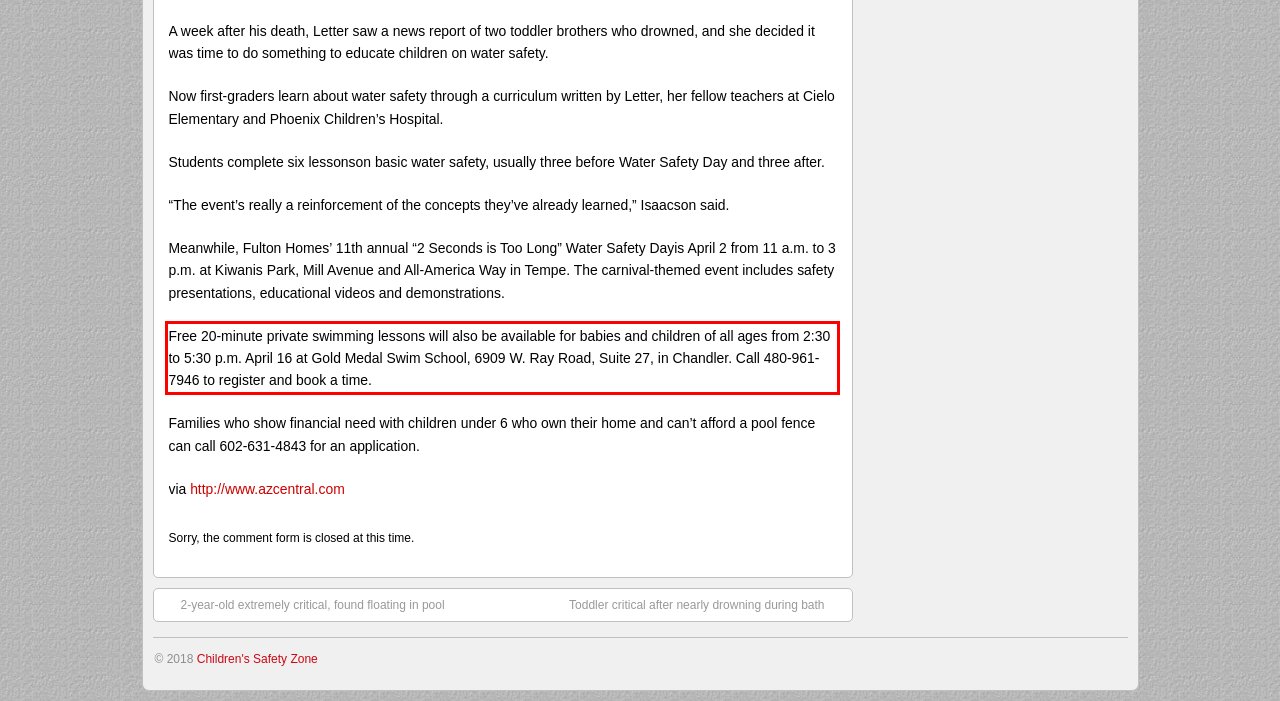From the provided screenshot, extract the text content that is enclosed within the red bounding box.

Free 20-minute private swimming lessons will also be available for babies and children of all ages from 2:30 to 5:30 p.m. April 16 at Gold Medal Swim School, 6909 W. Ray Road, Suite 27, in Chandler. Call 480-961-7946 to register and book a time.